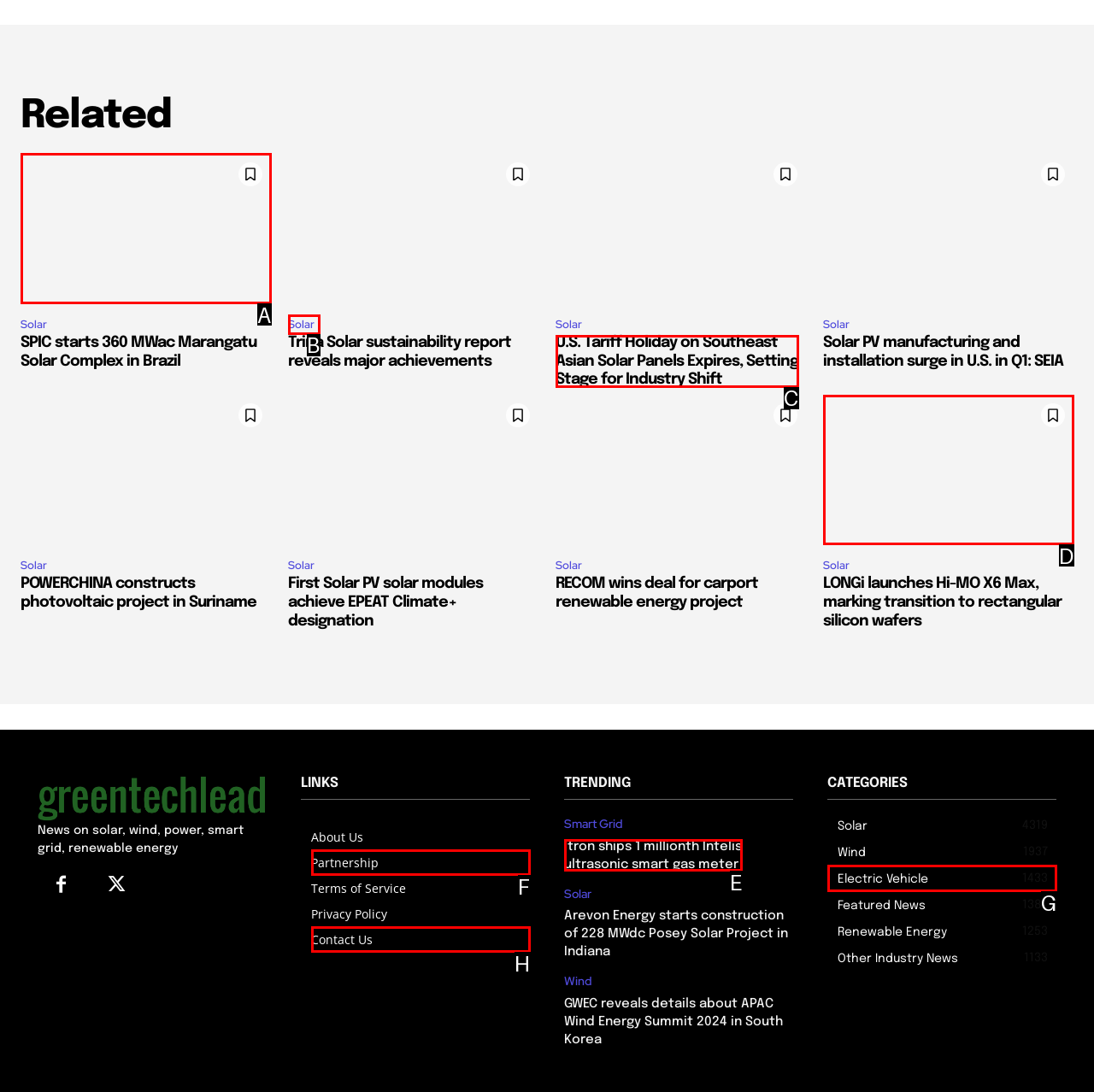Look at the description: Electric Vehicle1433
Determine the letter of the matching UI element from the given choices.

G